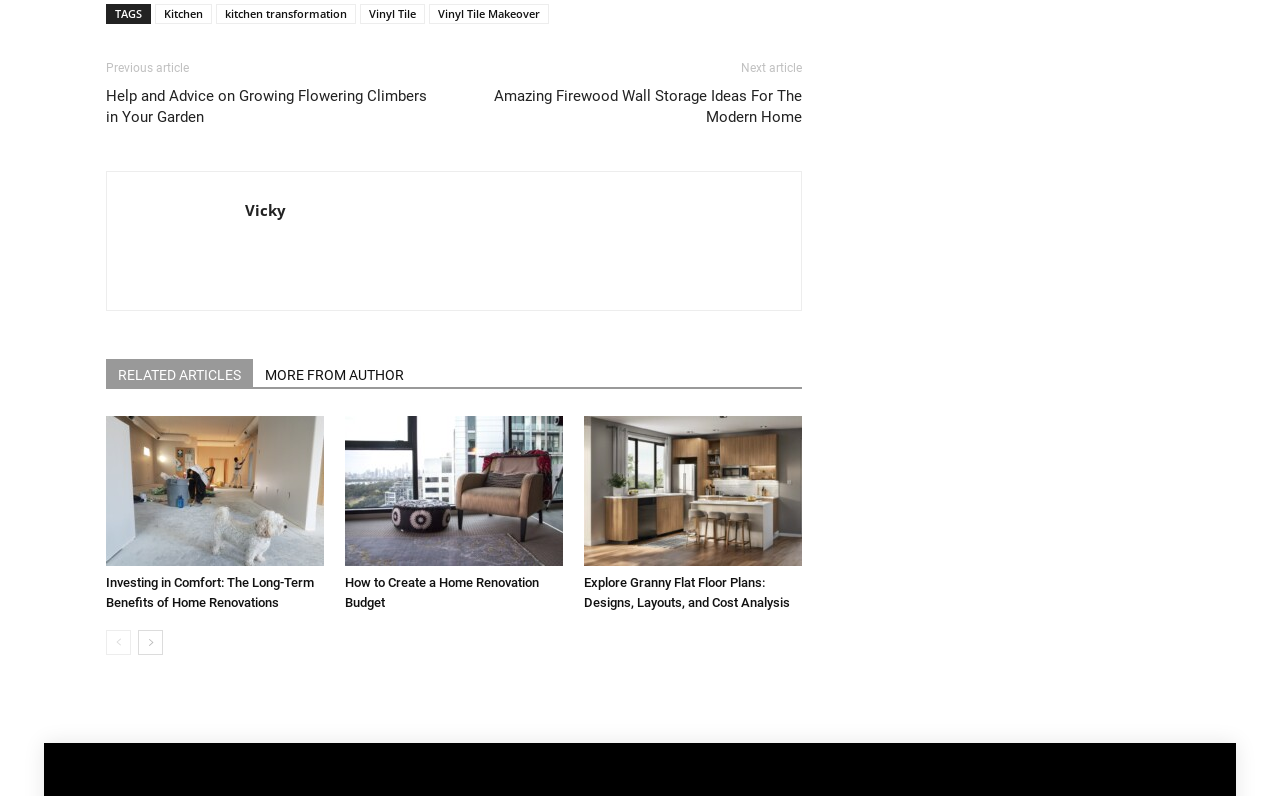Locate the bounding box coordinates for the element described below: "MORE FROM AUTHOR". The coordinates must be four float values between 0 and 1, formatted as [left, top, right, bottom].

[0.198, 0.451, 0.325, 0.486]